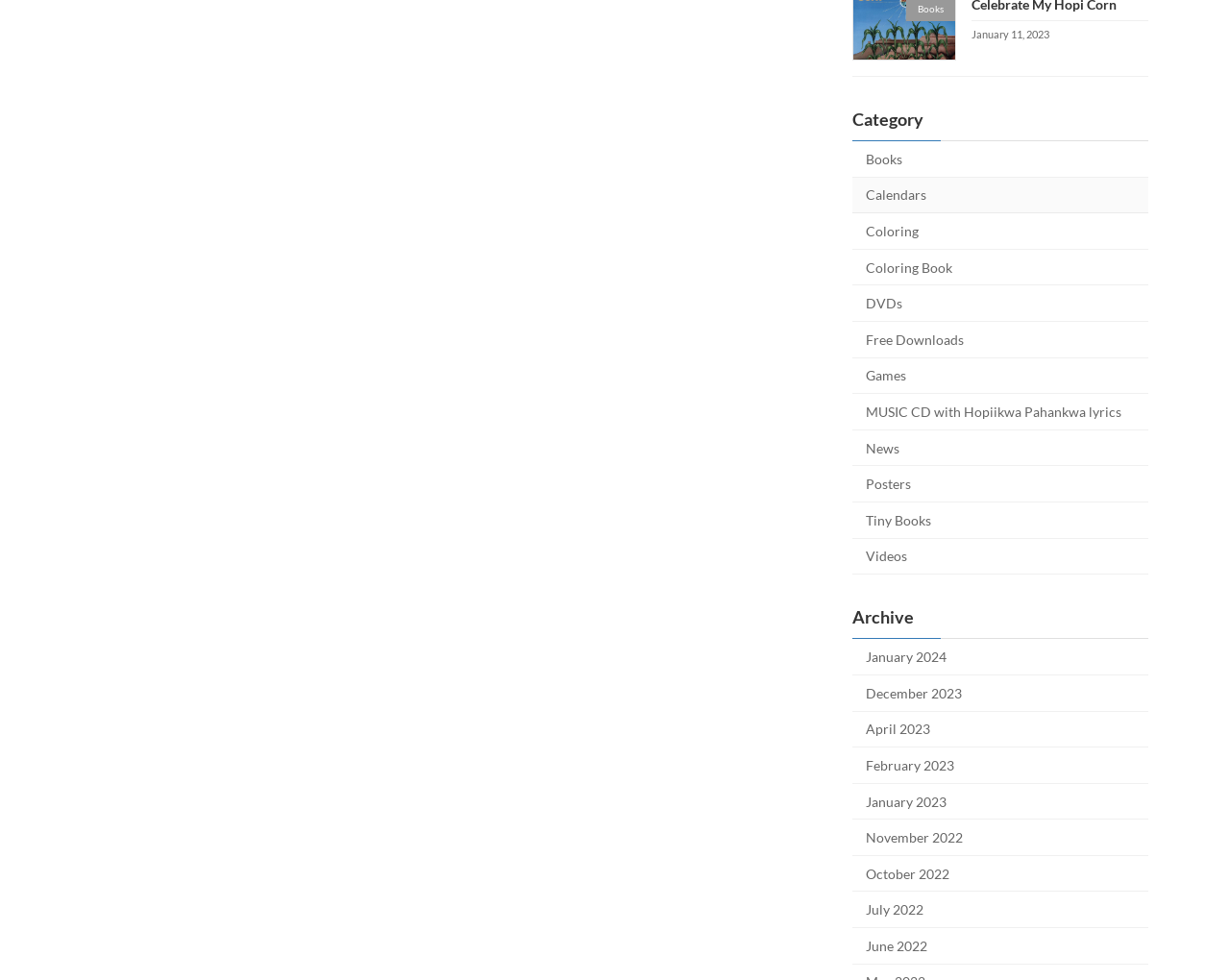Point out the bounding box coordinates of the section to click in order to follow this instruction: "Explore the 'Games' section".

[0.693, 0.365, 0.934, 0.402]